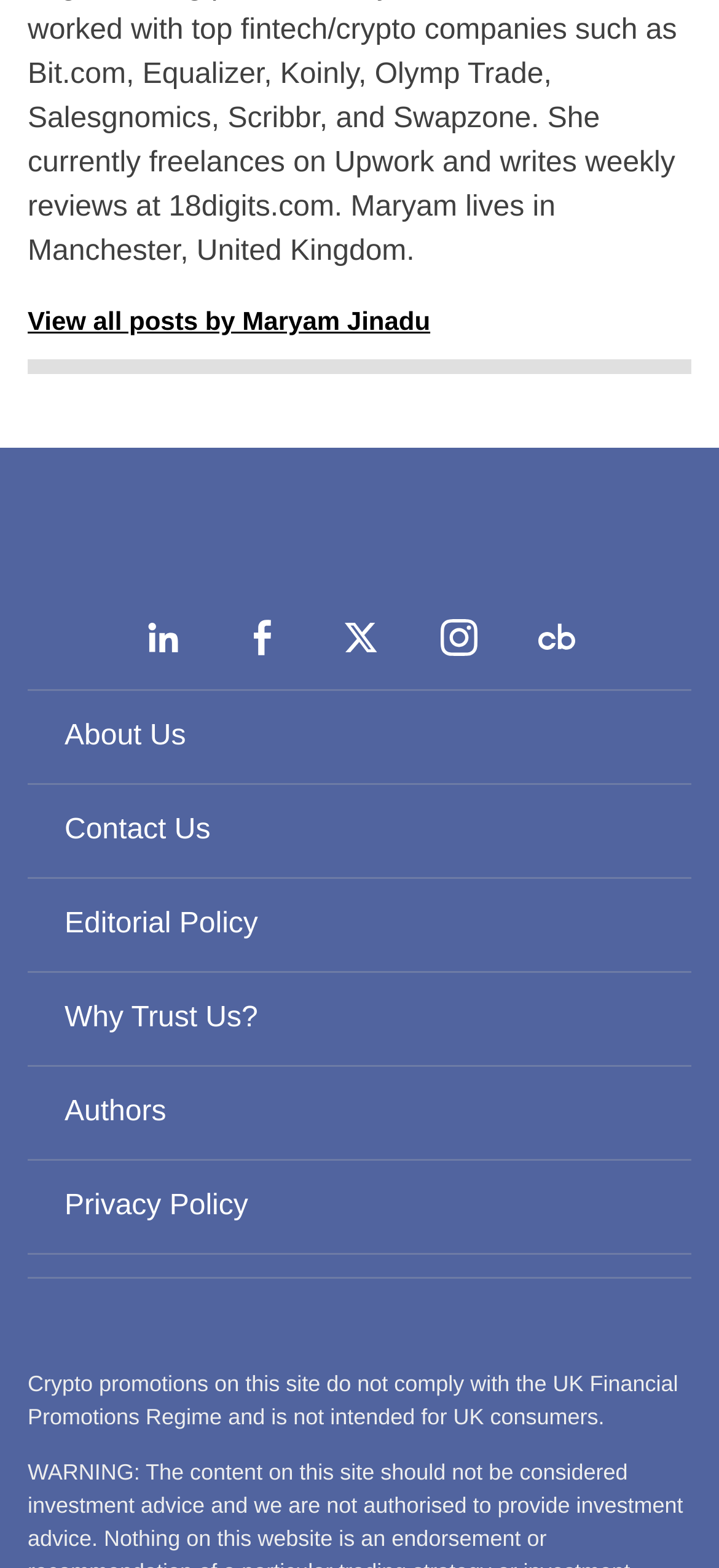Identify the bounding box of the UI component described as: "Authors".

[0.09, 0.699, 0.231, 0.719]